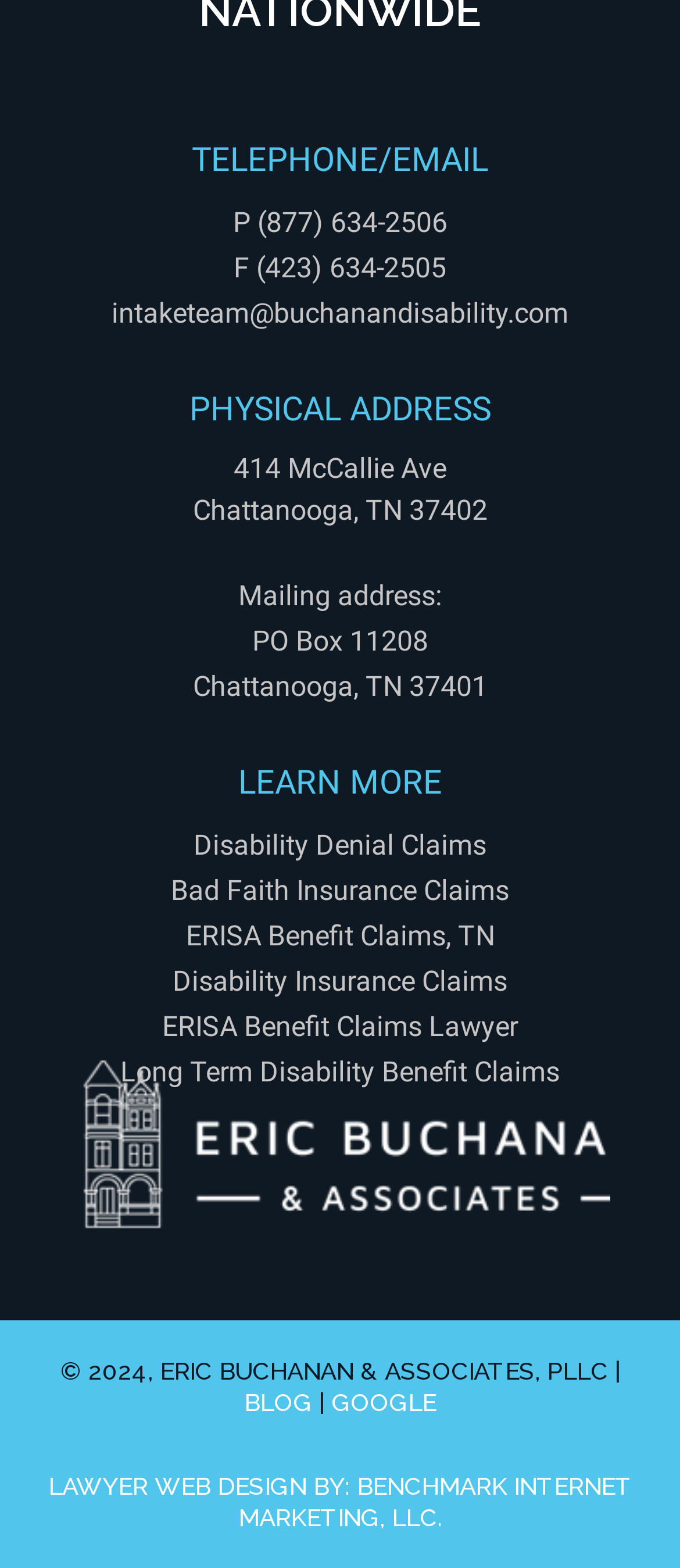Given the element description Disability Insurance Claims, predict the bounding box coordinates for the UI element in the webpage screenshot. The format should be (top-left x, top-left y, bottom-right x, bottom-right y), and the values should be between 0 and 1.

[0.254, 0.615, 0.746, 0.636]